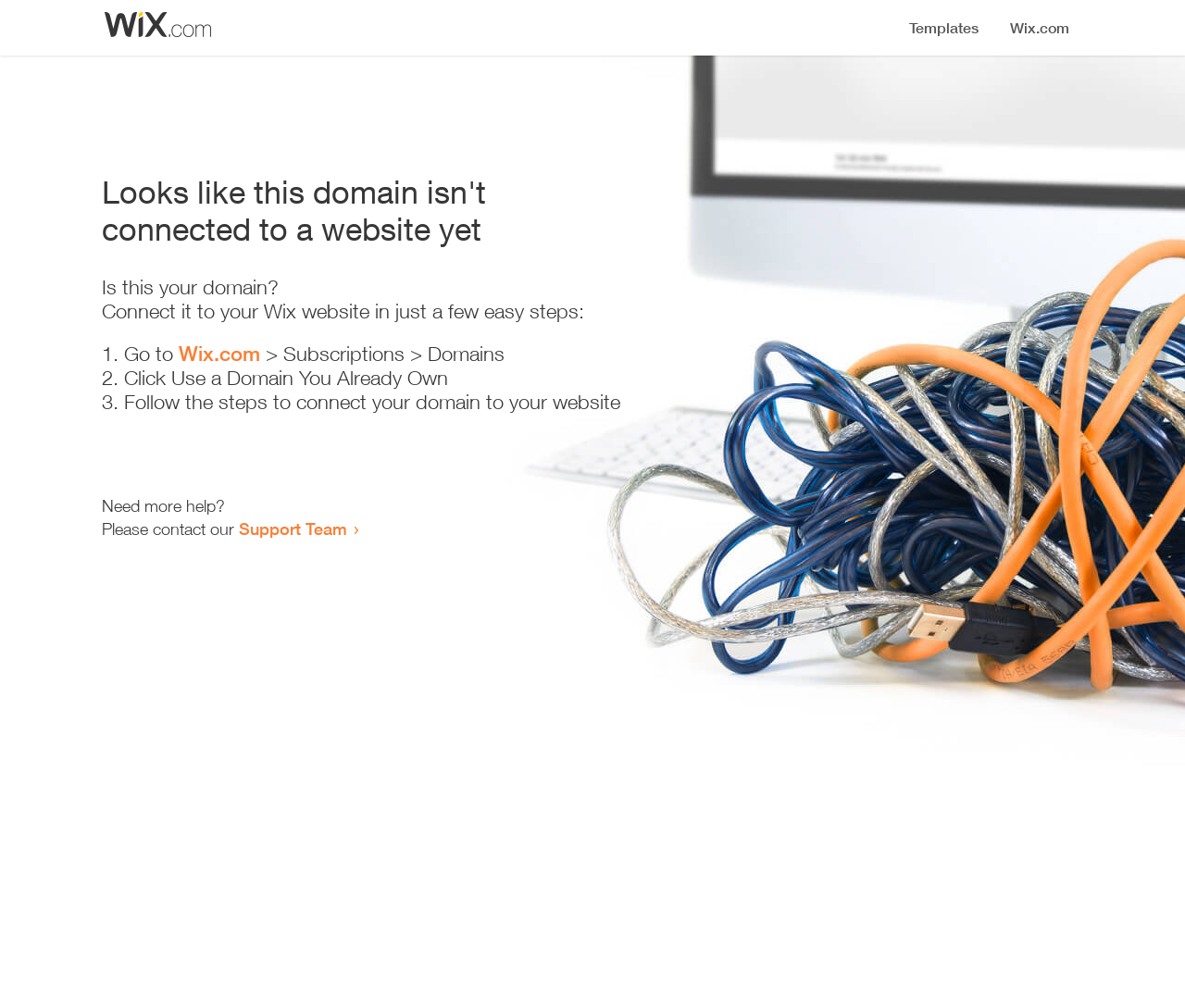Provide the bounding box coordinates in the format (top-left x, top-left y, bottom-right x, bottom-right y). All values are floating point numbers between 0 and 1. Determine the bounding box coordinate of the UI element described as: Wix.com

[0.151, 0.339, 0.22, 0.363]